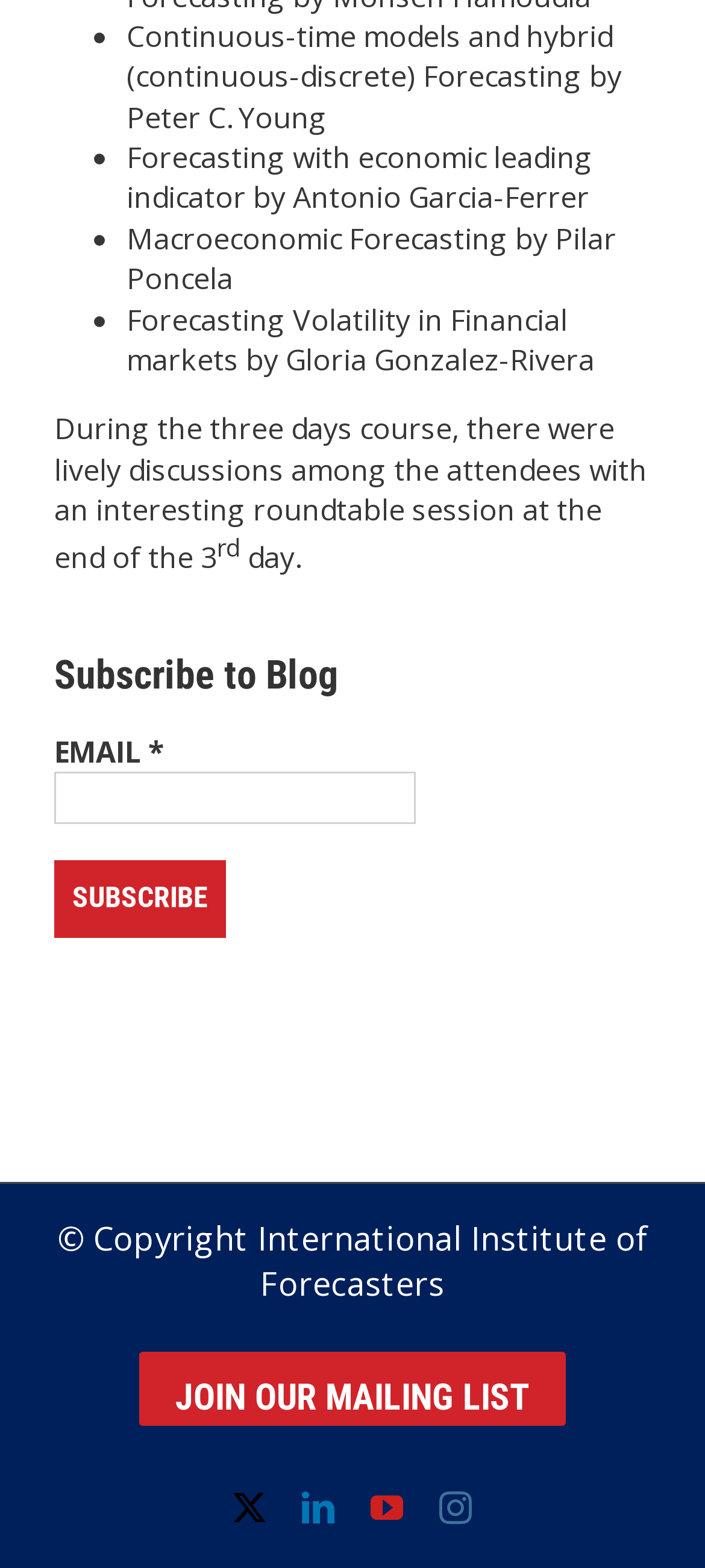What is the copyright information at the bottom of the webpage?
Refer to the screenshot and answer in one word or phrase.

International Institute of Forecasters